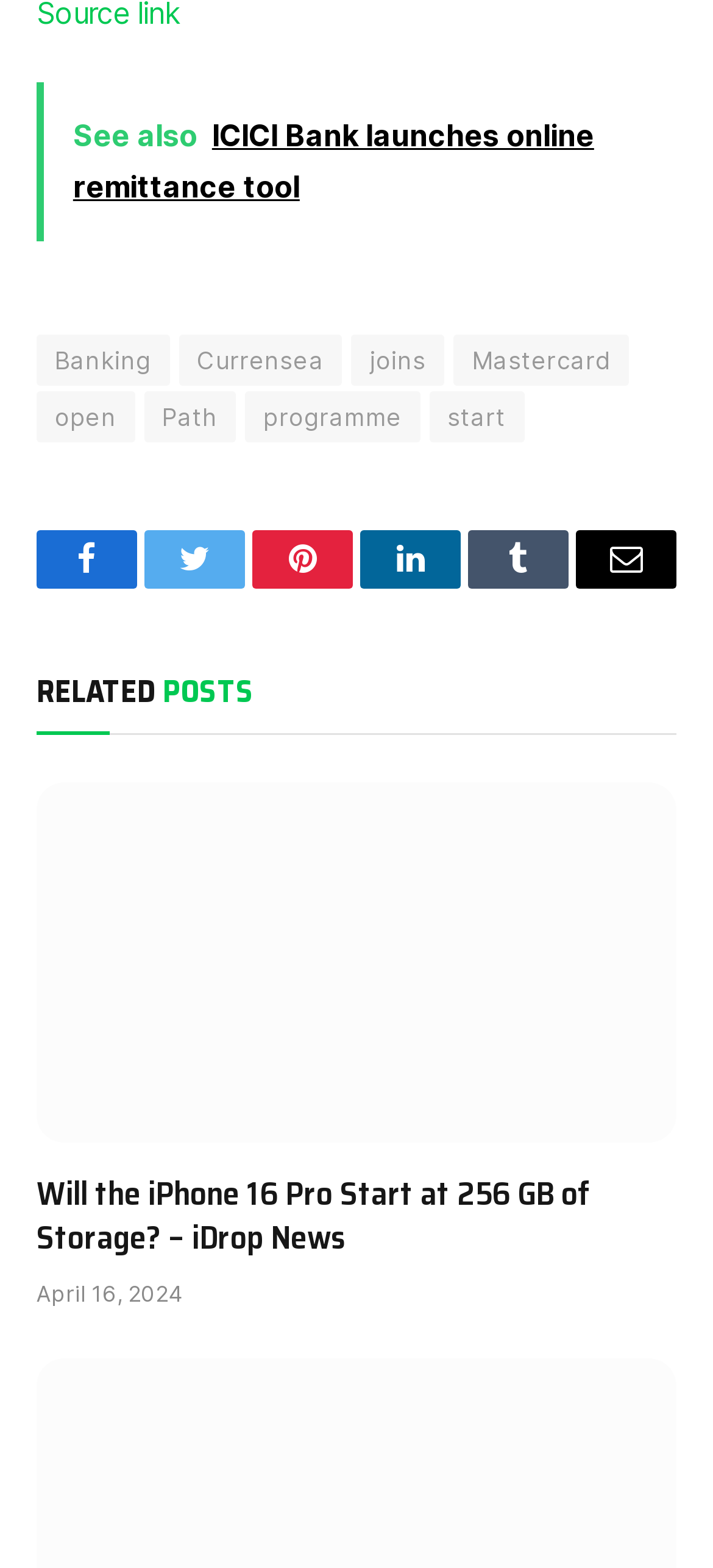Respond with a single word or phrase:
What is the title of the first related post?

iPhone Storage Capacities 2007 2023